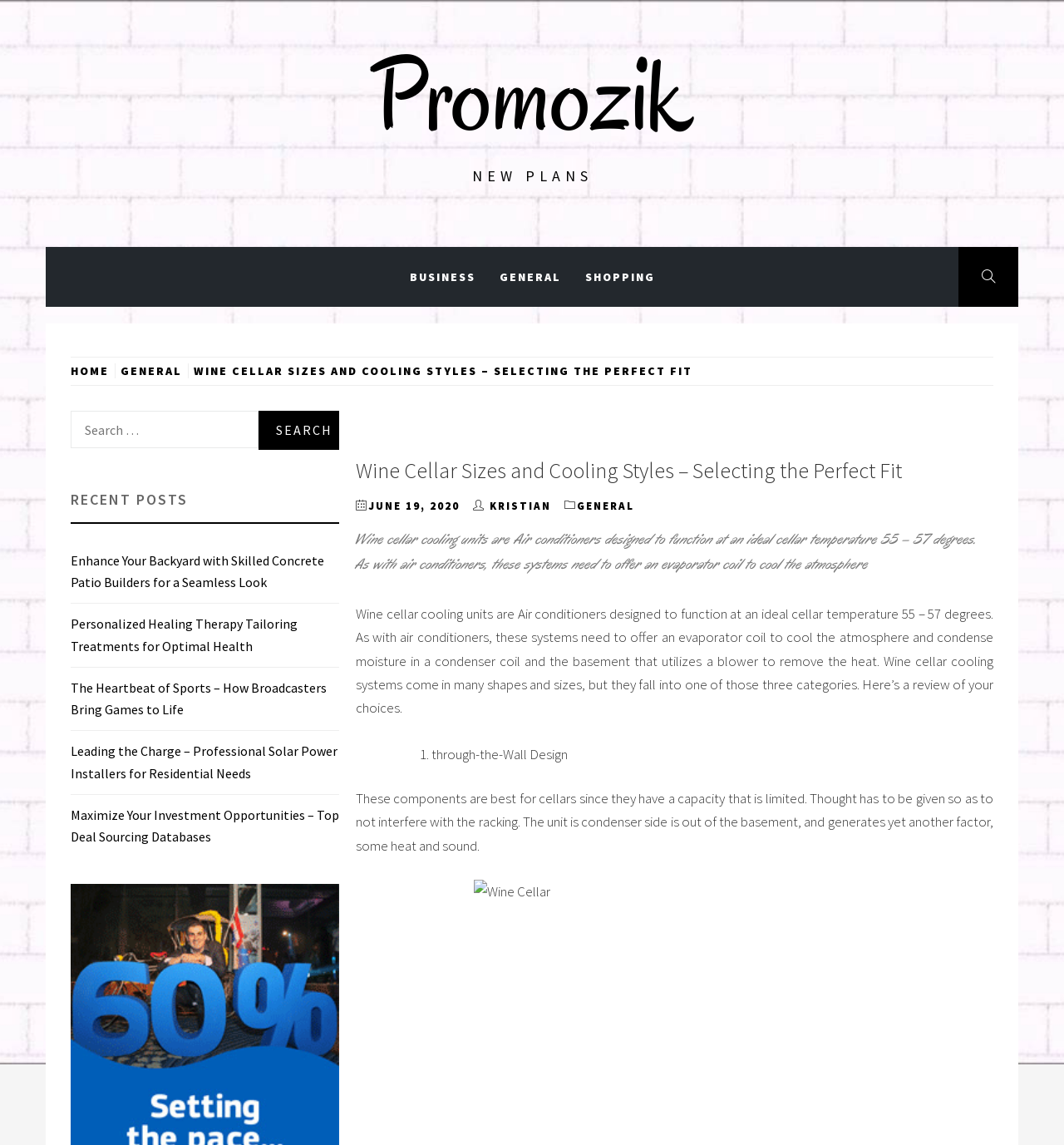Given the element description, predict the bounding box coordinates in the format (top-left x, top-left y, bottom-right x, bottom-right y). Make sure all values are between 0 and 1. Here is the element description: parent_node: Search for: value="Search"

[0.243, 0.359, 0.319, 0.393]